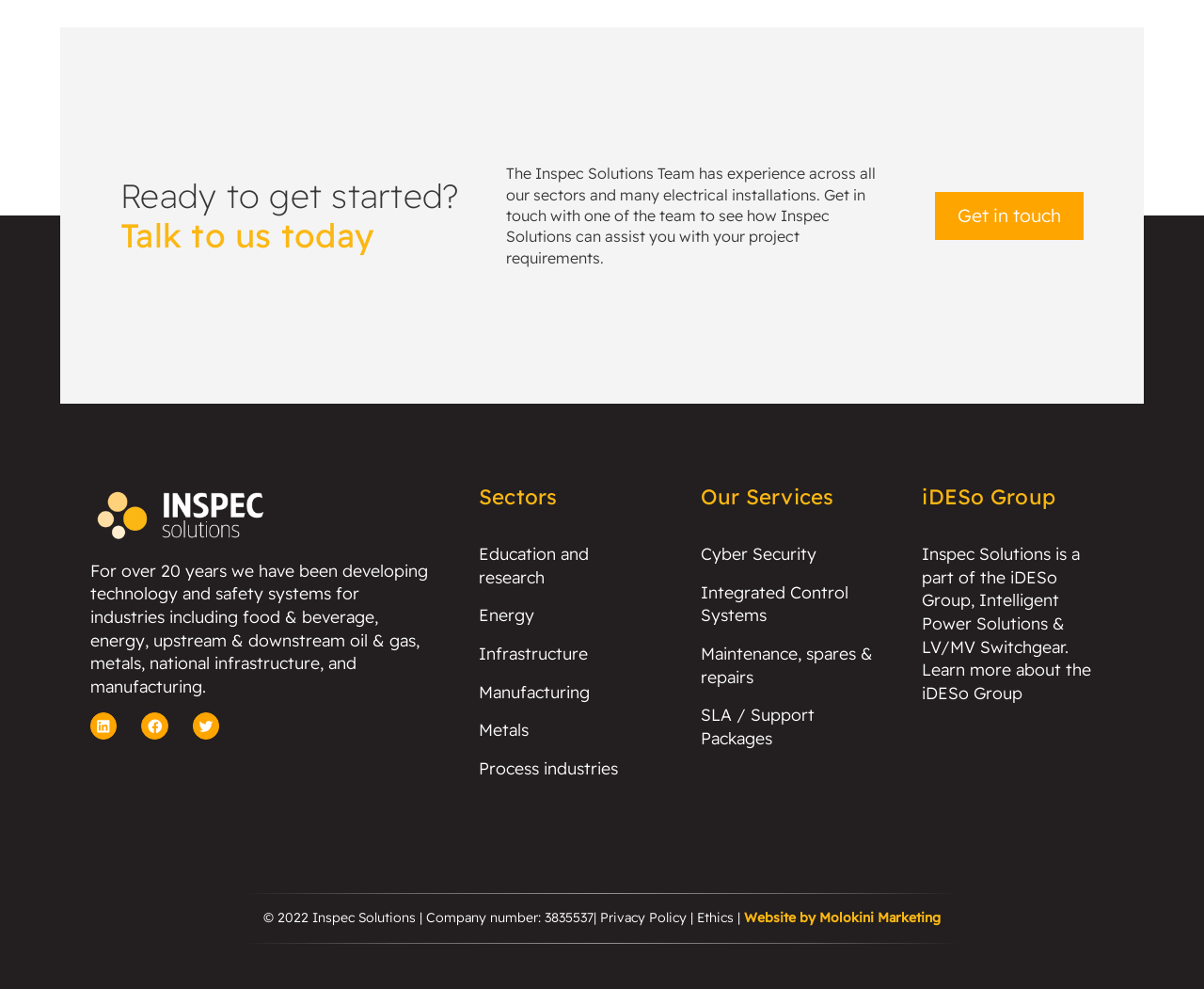What is the parent company of Inspec Solutions?
Please provide a single word or phrase based on the screenshot.

iDESo Group